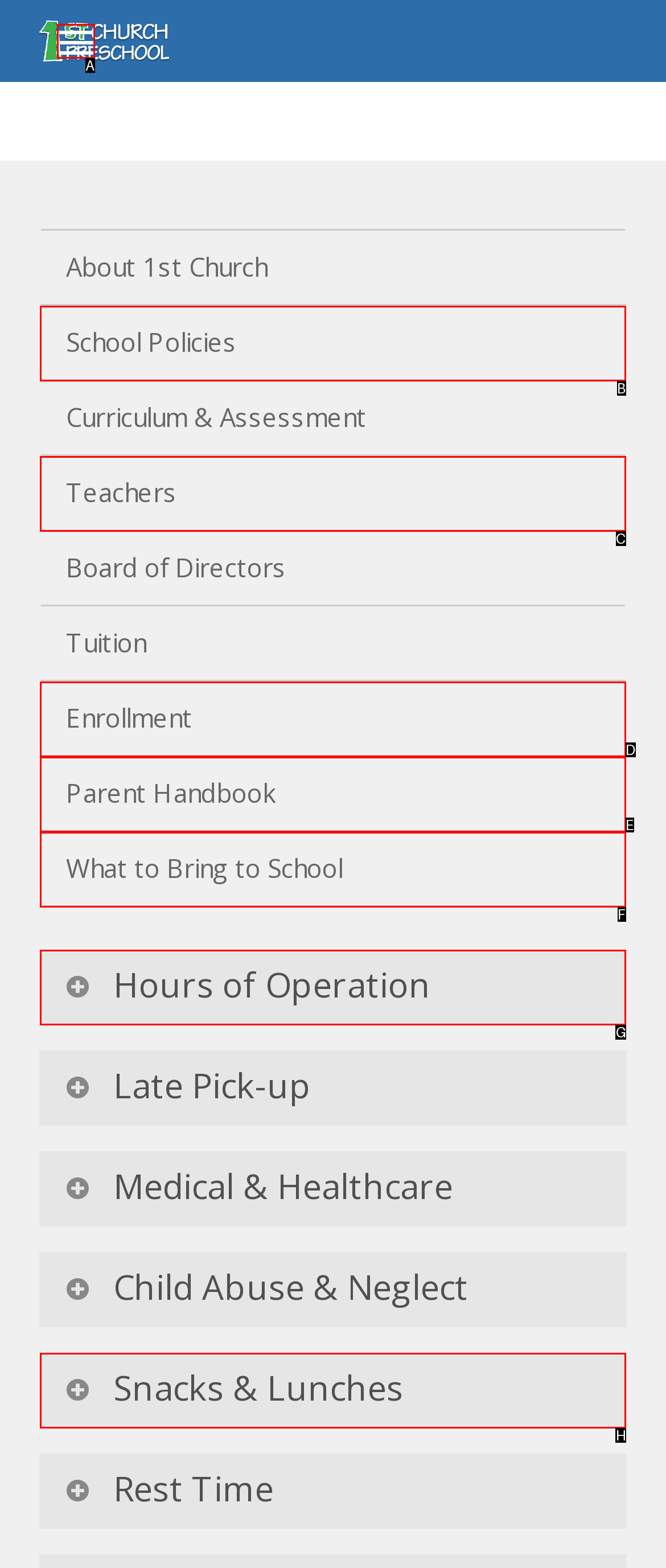Identify which option matches the following description: Hours of Operation
Answer by giving the letter of the correct option directly.

G